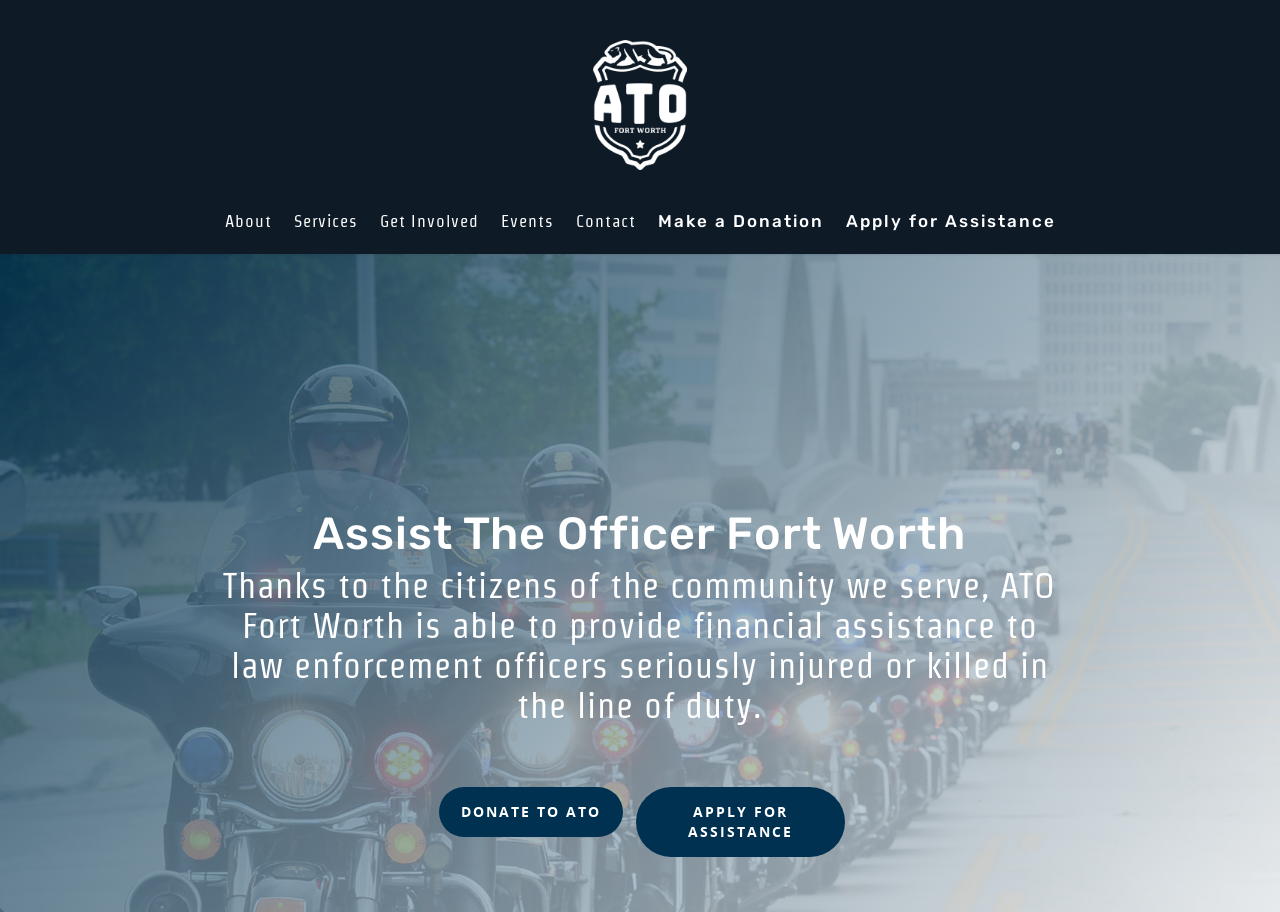Please determine the bounding box coordinates of the element's region to click for the following instruction: "Click on About".

[0.168, 0.23, 0.22, 0.278]